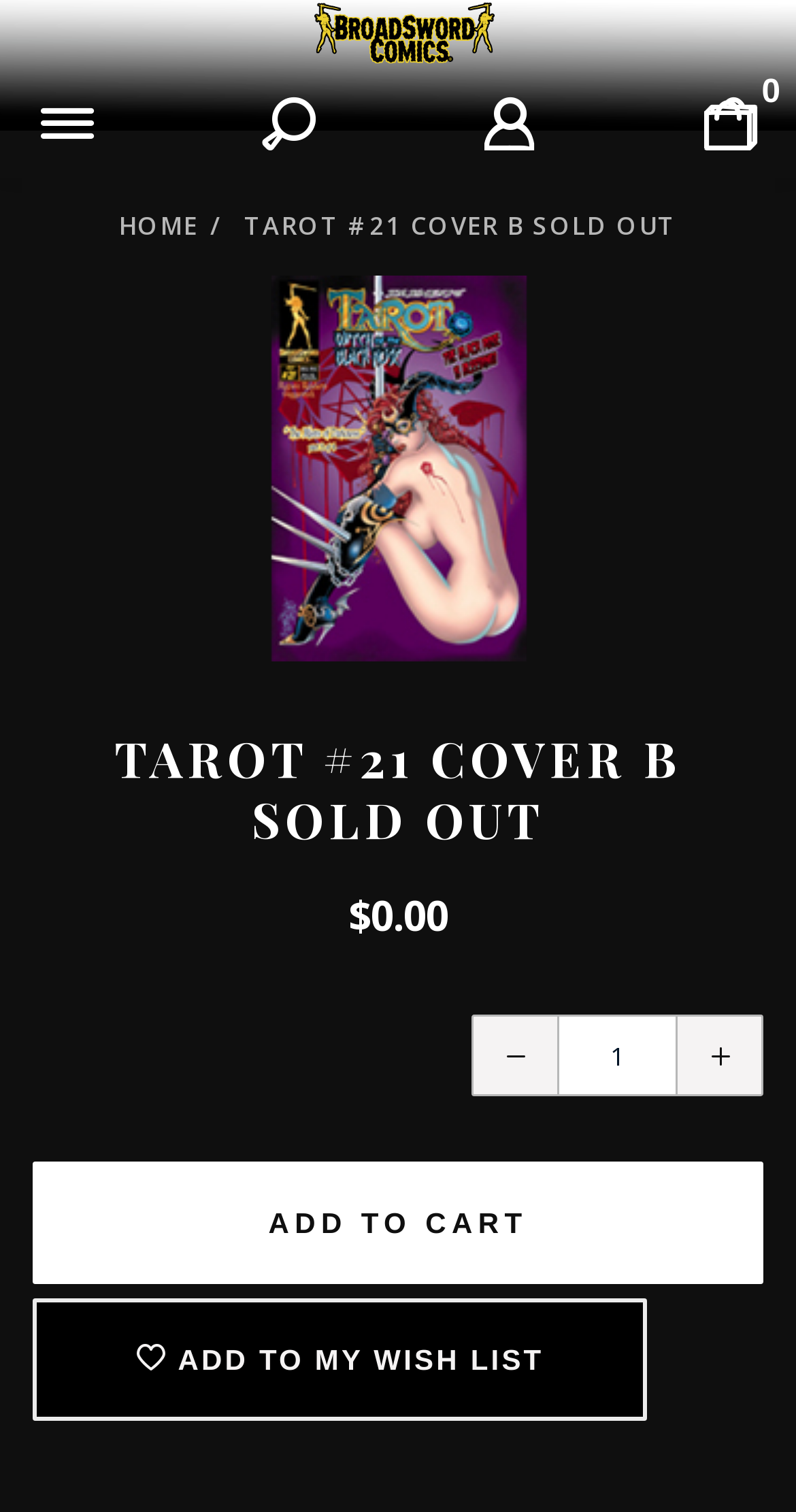What is the purpose of the textbox with the label 'Email'?
Based on the image content, provide your answer in one word or a short phrase.

Log in